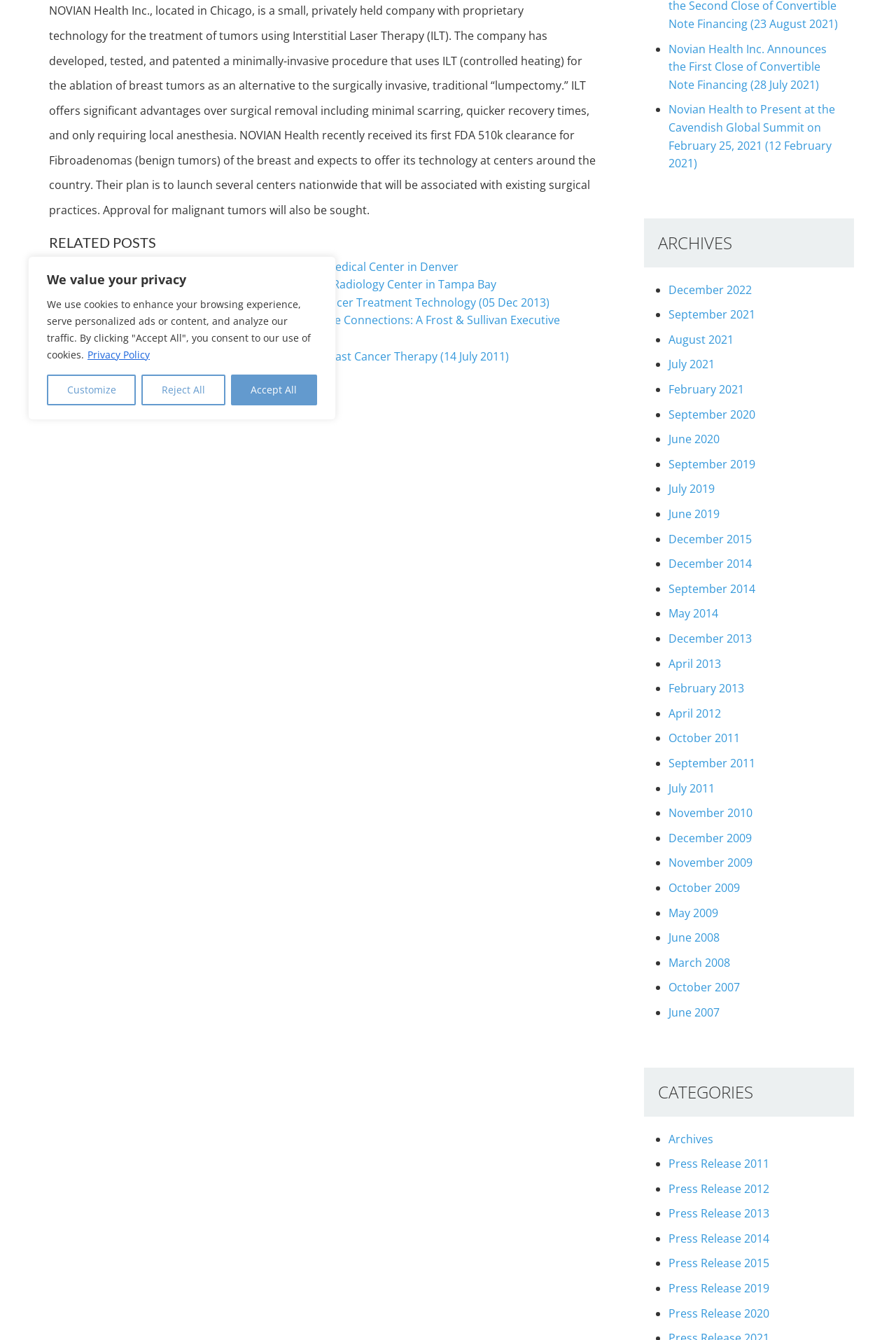Find the bounding box coordinates for the element described here: "Archives".

[0.118, 0.286, 0.158, 0.296]